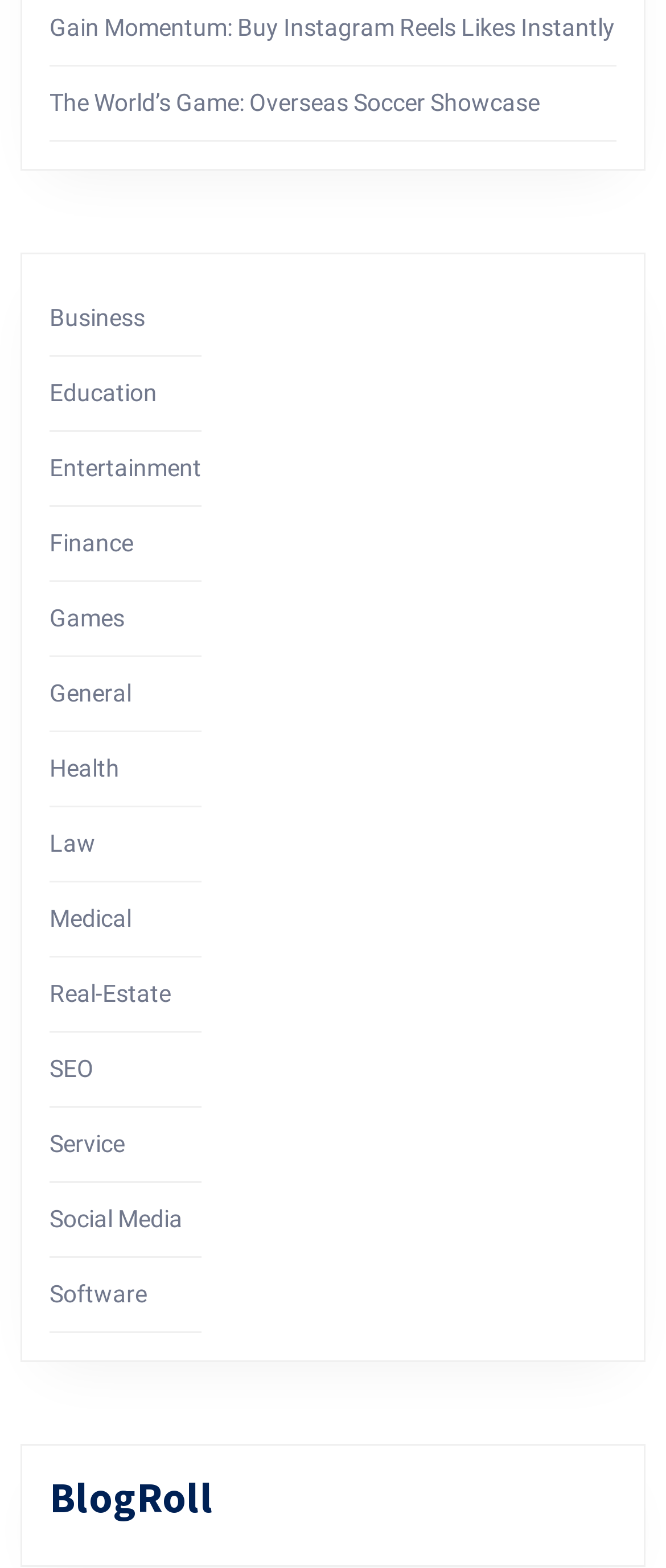How many categories are listed?
Please answer the question with as much detail and depth as you can.

I counted the number of links under the complementary element, which are categorized as 'Business', 'Education', 'Entertainment', and so on, up to 'Software'. There are 17 links in total.